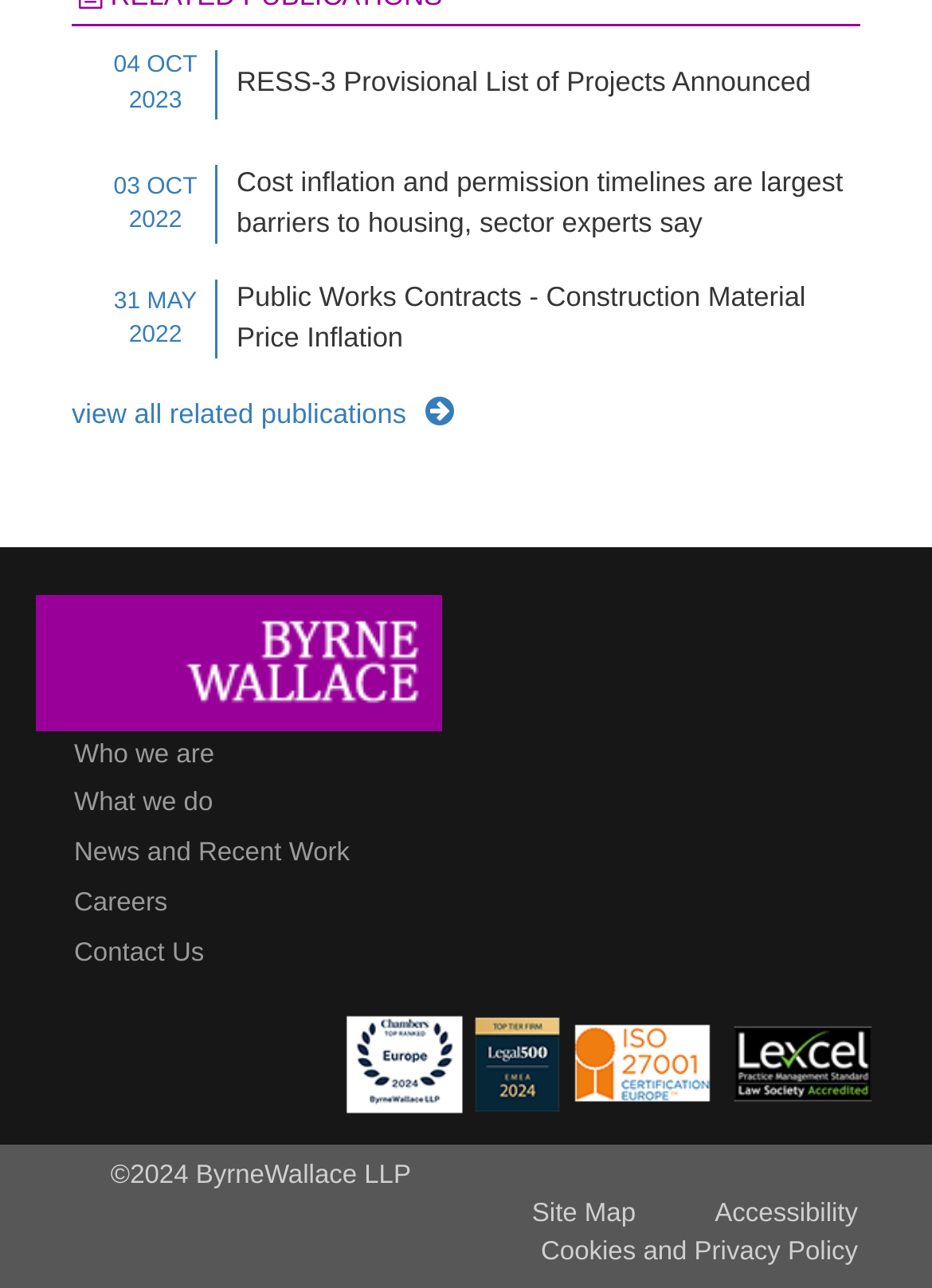What is the copyright year of the website?
Using the image as a reference, give a one-word or short phrase answer.

2024